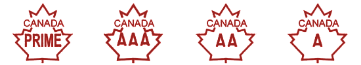How many distinct grades are displayed?
Look at the image and respond with a one-word or short-phrase answer.

Four